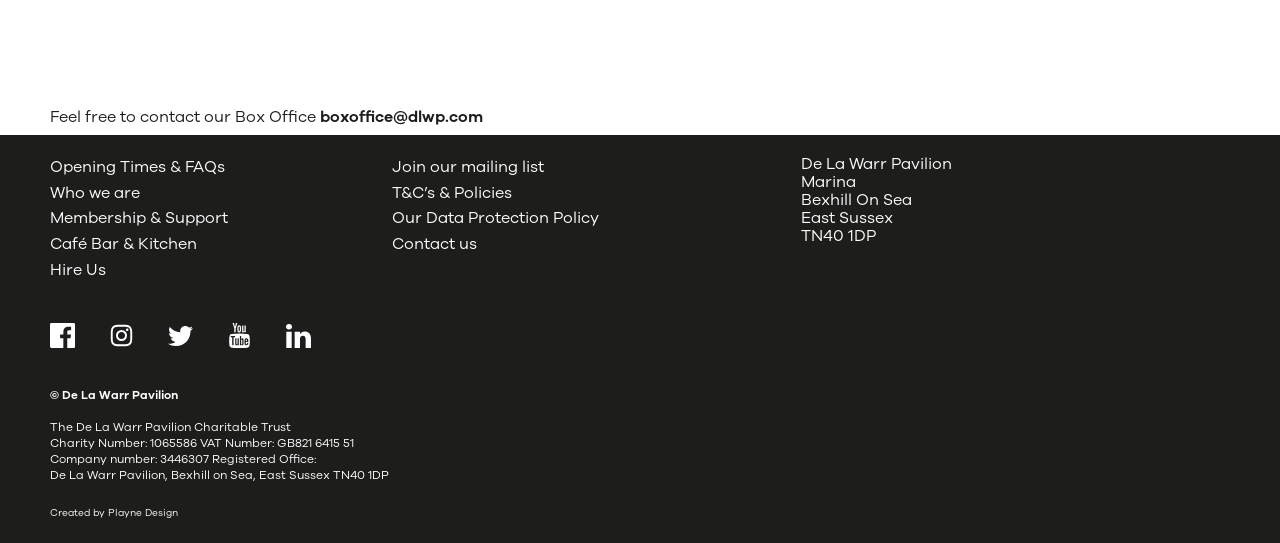Identify the bounding box for the UI element described as: "Hire Us". Ensure the coordinates are four float numbers between 0 and 1, formatted as [left, top, right, bottom].

[0.039, 0.476, 0.083, 0.516]